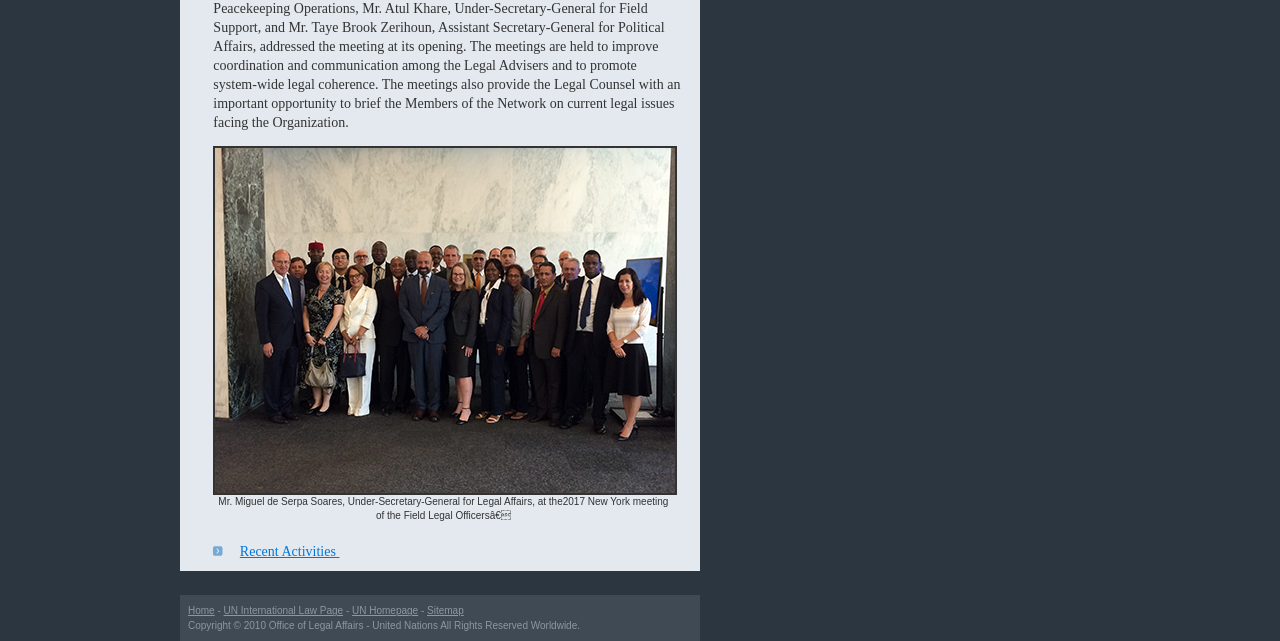Bounding box coordinates should be in the format (top-left x, top-left y, bottom-right x, bottom-right y) and all values should be floating point numbers between 0 and 1. Determine the bounding box coordinate for the UI element described as: UN International Law Page

[0.175, 0.944, 0.268, 0.962]